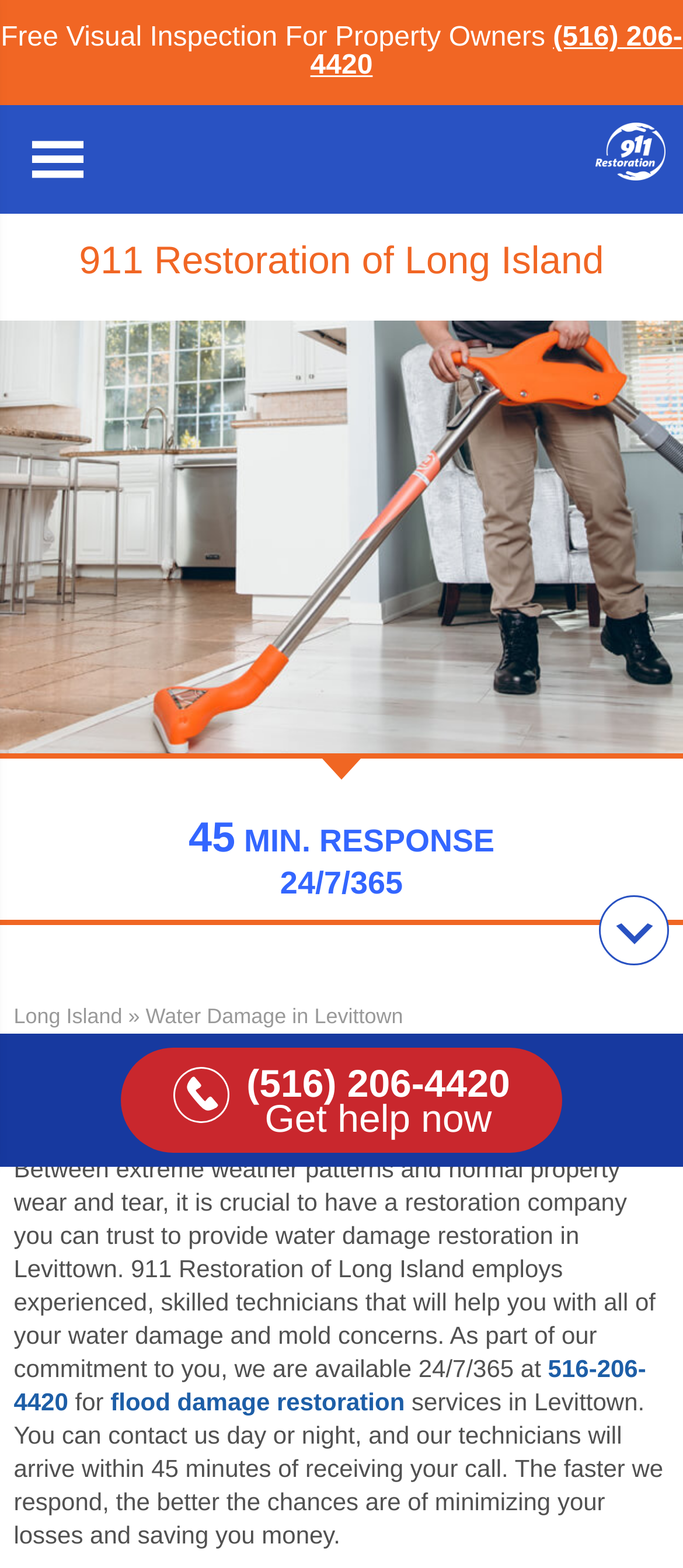What is the phone number for 911 Restoration of Long Island?
Could you answer the question with a detailed and thorough explanation?

I found the phone number by looking at the link element with the text '(516) 206-4420' and also the link element with the text '516-206-4420' which is likely to be the phone number of the company.